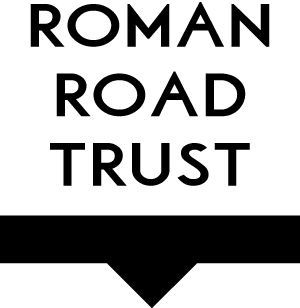What is the alignment of the text in the logo?
Please use the visual content to give a single word or phrase answer.

Centrally aligned